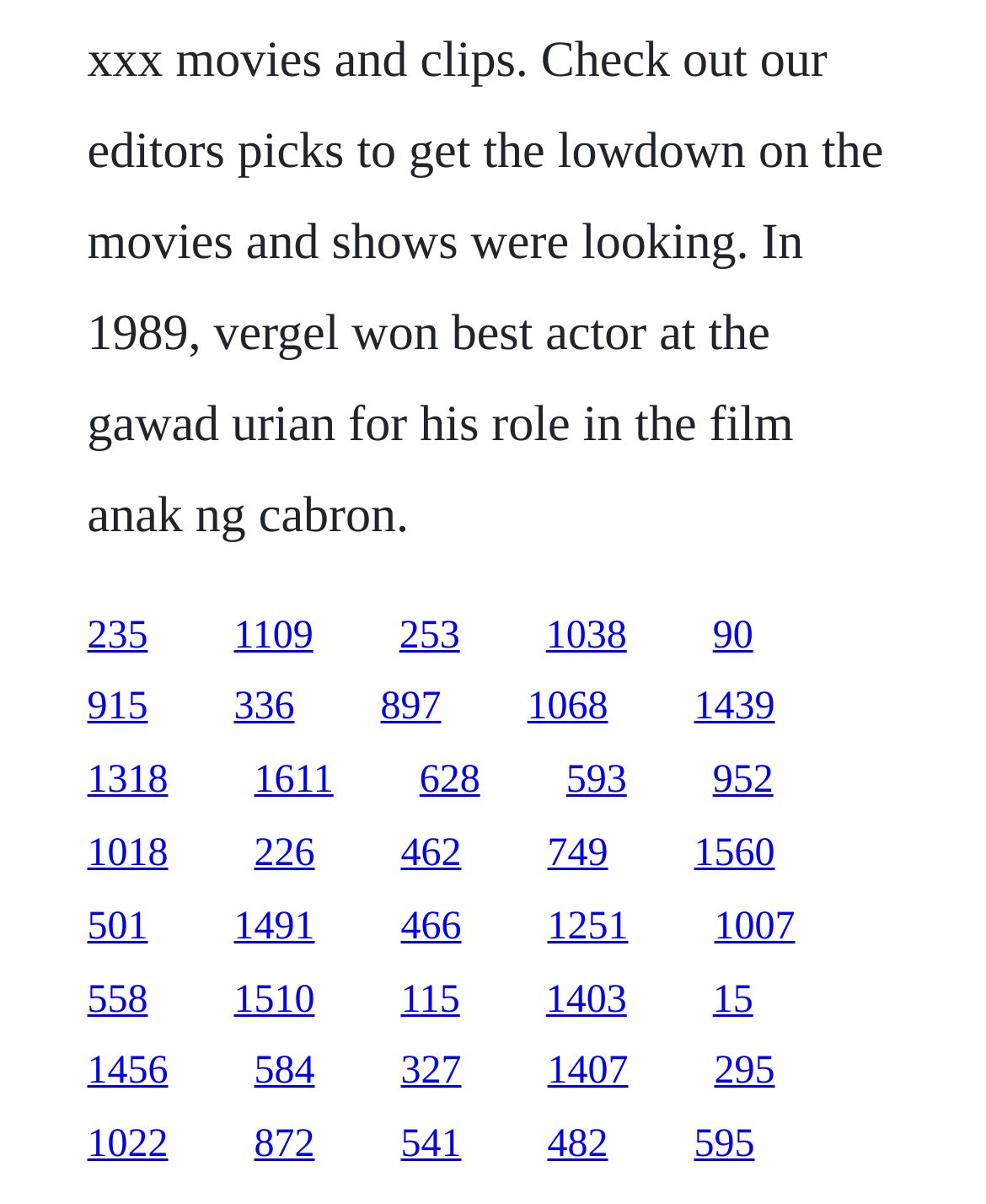What is the vertical position of the link '235'?
Based on the visual information, provide a detailed and comprehensive answer.

I compared the y1 and y2 coordinates of the link '235' with other elements, and it appears to be in the middle section of the webpage.